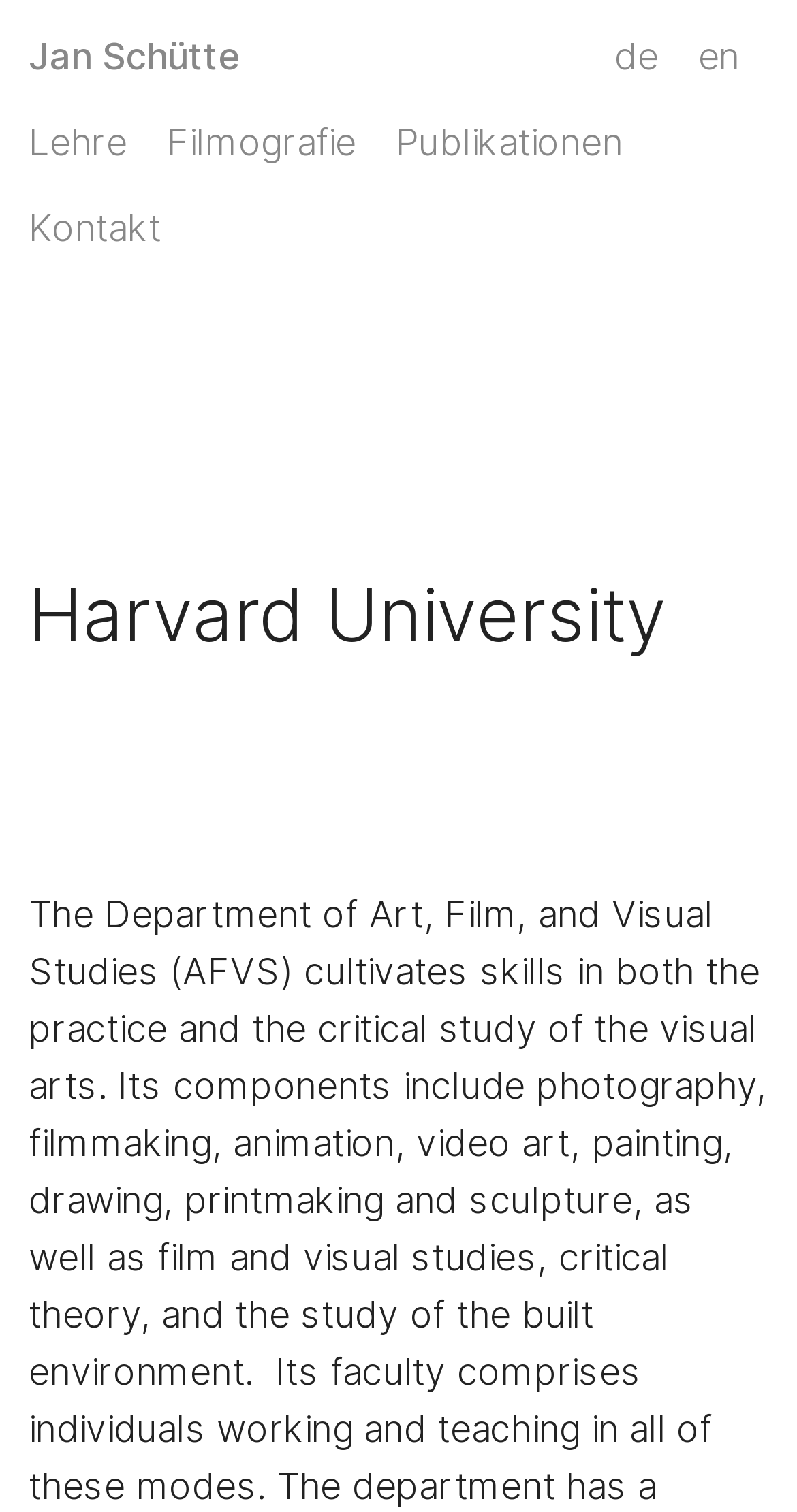Respond with a single word or phrase to the following question:
What is the name of the person associated with Harvard University?

Jan Schütte